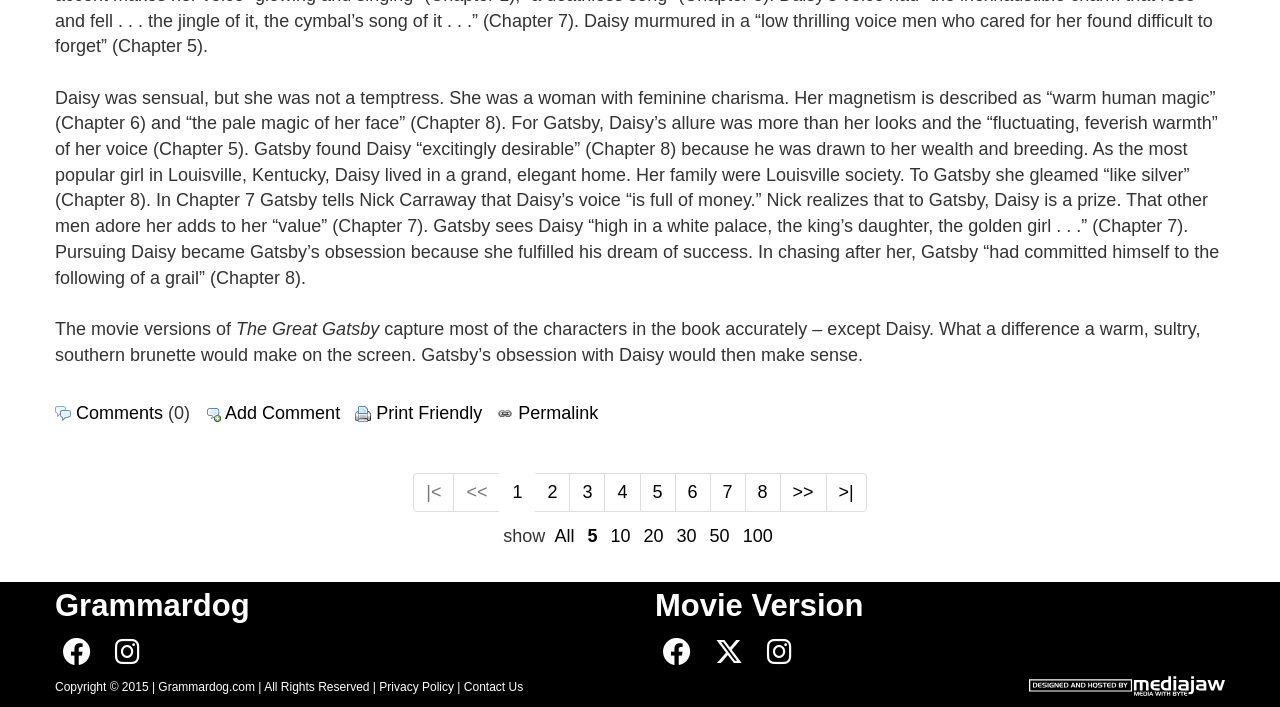What is the purpose of the 'Printer Friendly Layout' link?
Please give a detailed answer to the question using the information shown in the image.

The answer can be inferred from the text 'Printer Friendly Layout' which suggests that the link is used to print the webpage in a format that is easy to read and print.